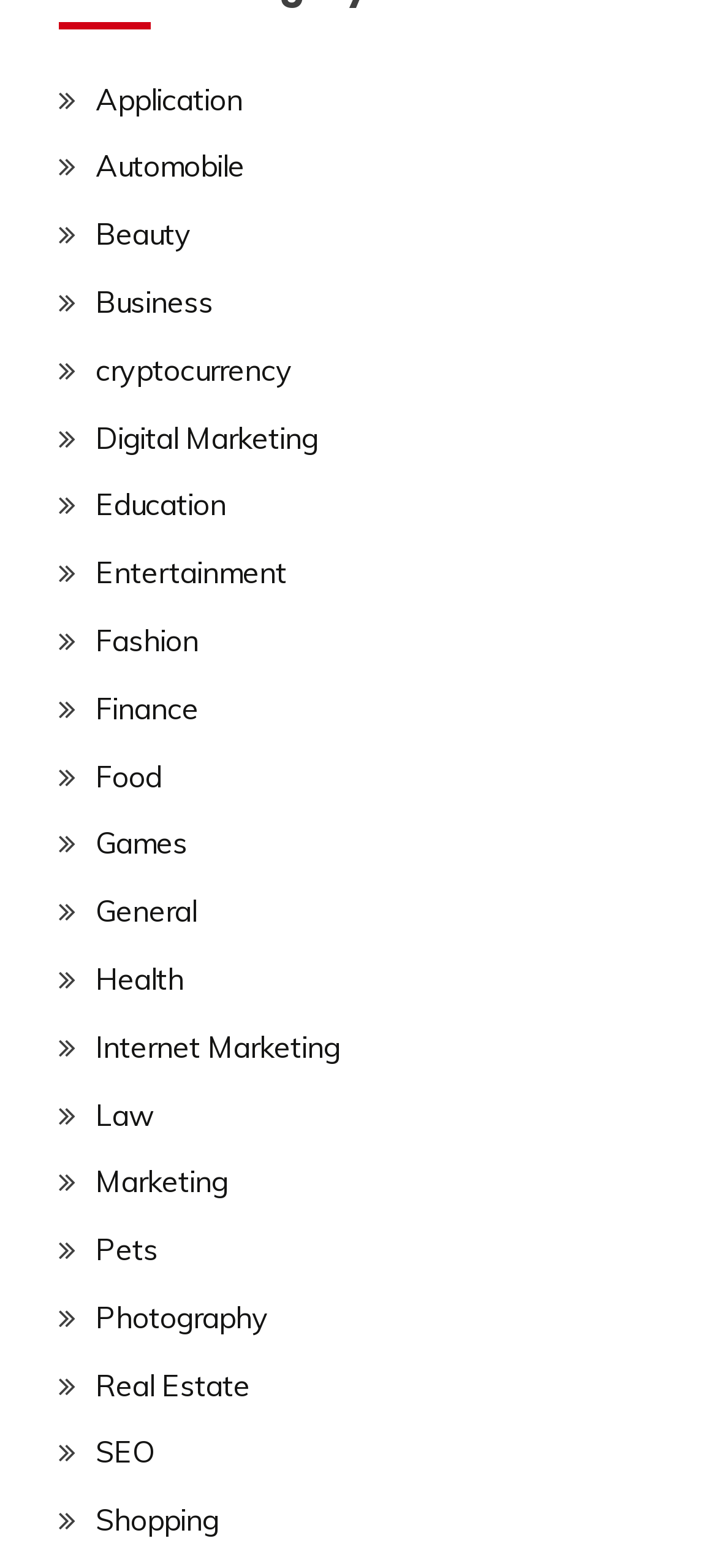Could you please study the image and provide a detailed answer to the question:
Is the 'Real Estate' link located at the top of the webpage?

By analyzing the bounding box coordinates, it is clear that the 'Real Estate' link is not located at the top of the webpage. Its y1 coordinate is 0.871, which is a relatively high value, indicating that the link is positioned towards the bottom of the webpage, vertically.